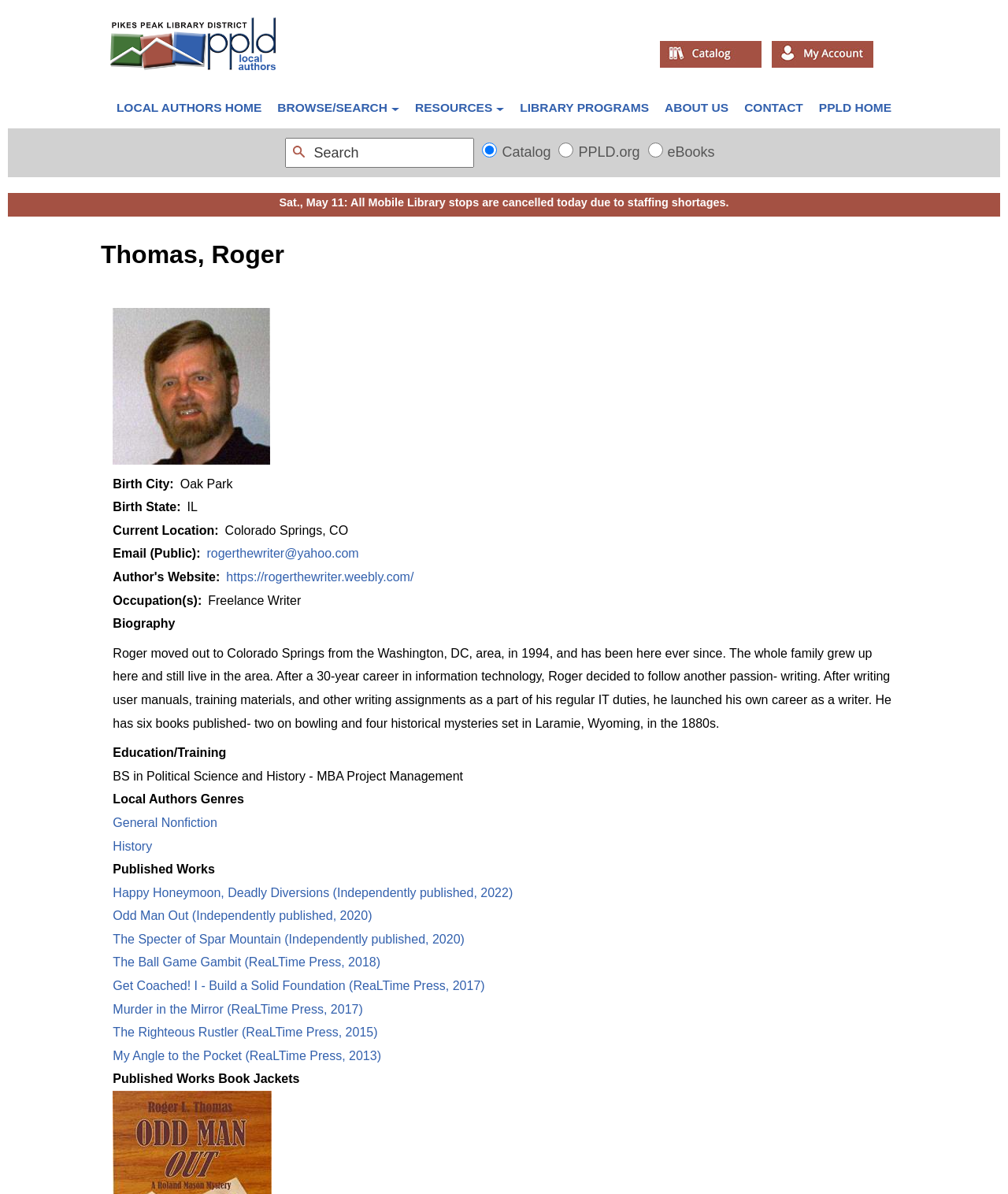Where did the author move to in 1994?
Provide an in-depth and detailed explanation in response to the question.

I found the answer by reading the biography section, which mentions that the author moved to Colorado Springs from the Washington, DC area in 1994.